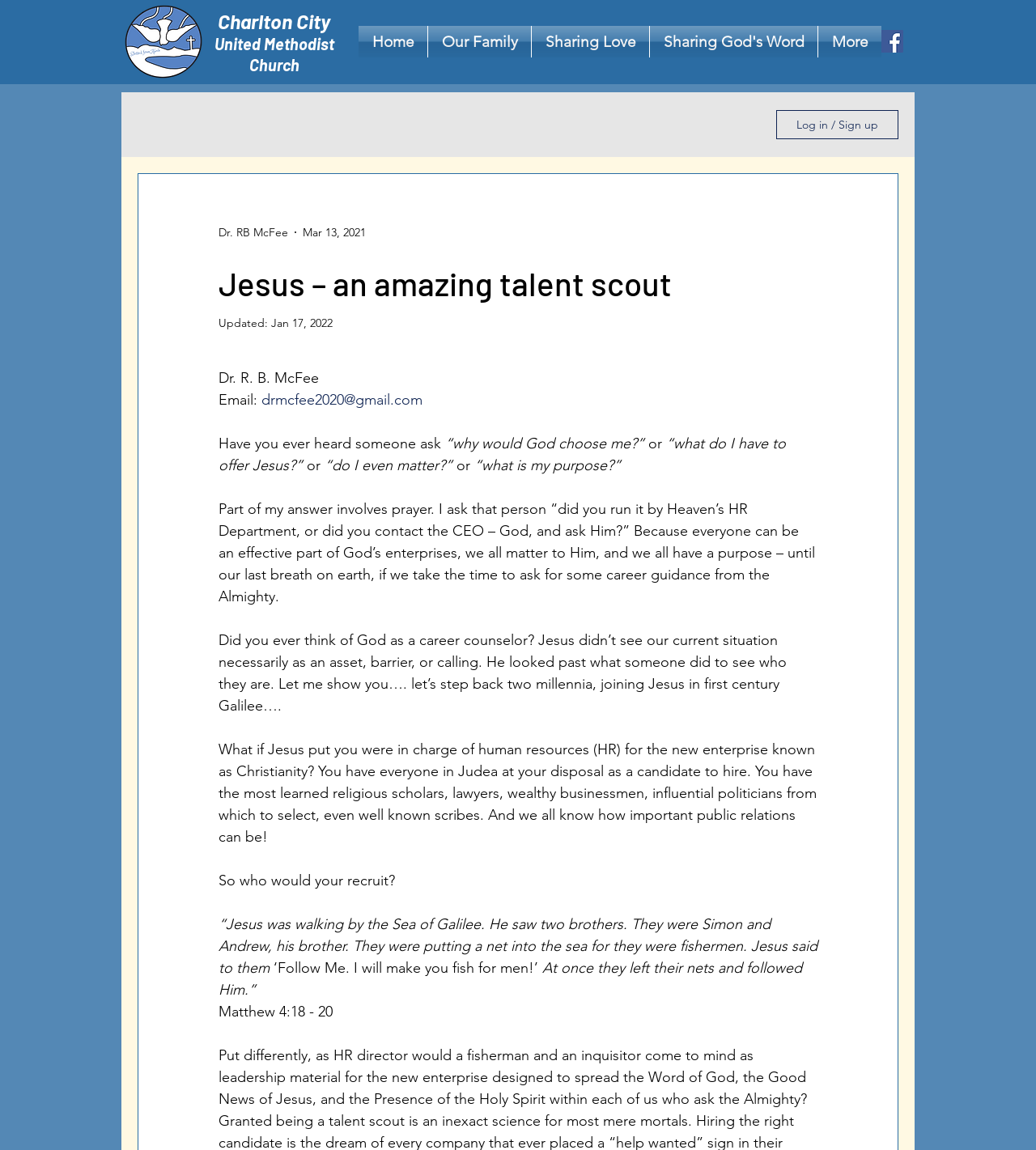Determine the bounding box coordinates of the clickable element to complete this instruction: "Click the link to Dr. RB McFee's email". Provide the coordinates in the format of four float numbers between 0 and 1, [left, top, right, bottom].

[0.252, 0.34, 0.408, 0.355]